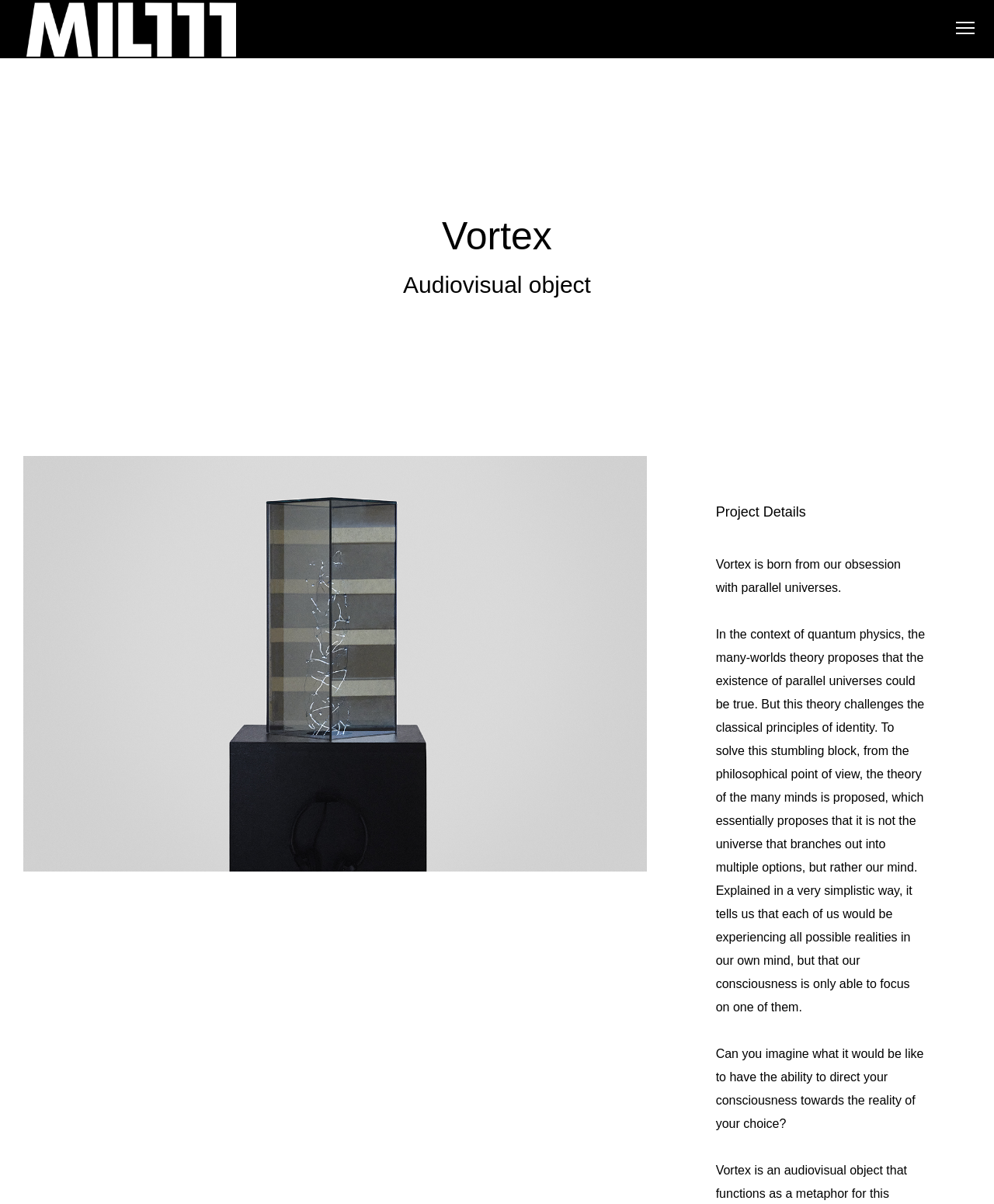What is the purpose of the image at the bottom right?
Answer the question using a single word or phrase, according to the image.

Back to top